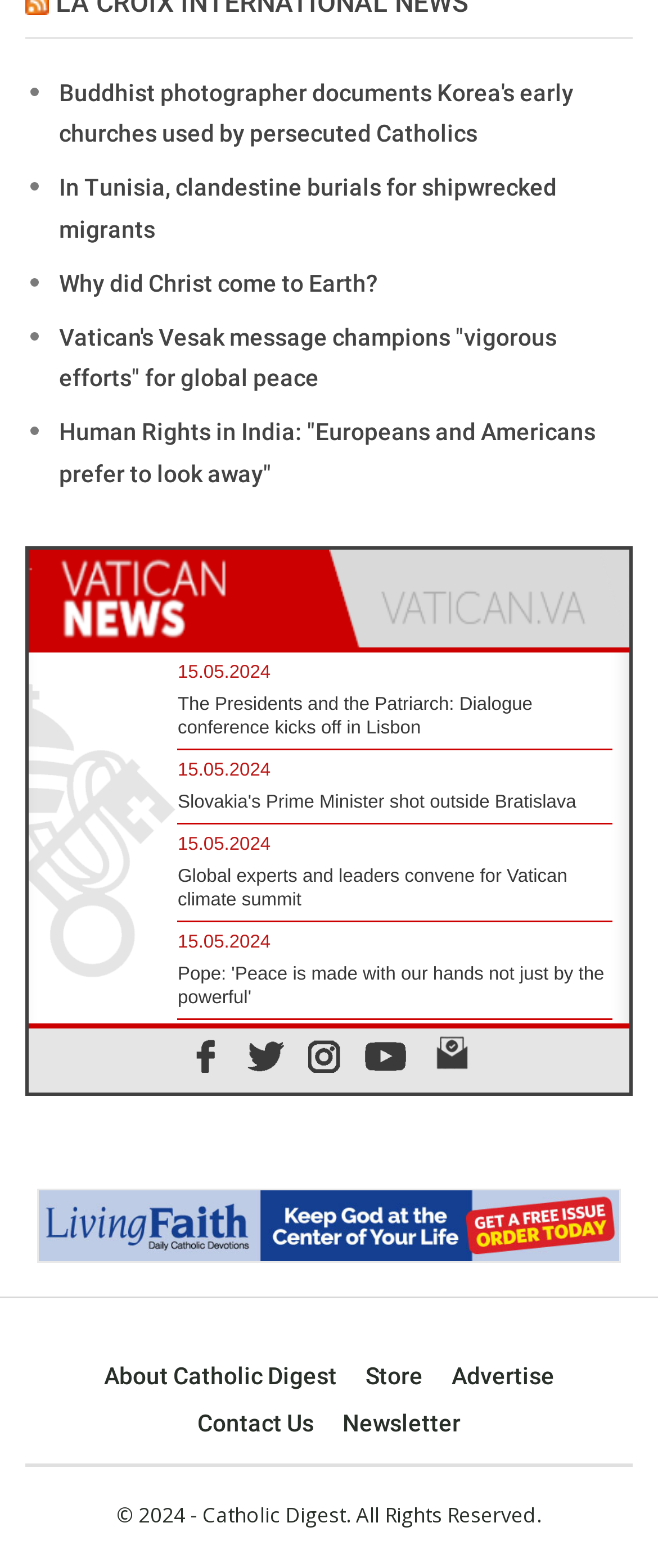Locate the bounding box coordinates of the clickable area needed to fulfill the instruction: "Click on the 'Buddhist photographer documents Korea's early churches used by persecuted Catholics' link".

[0.09, 0.05, 0.872, 0.094]